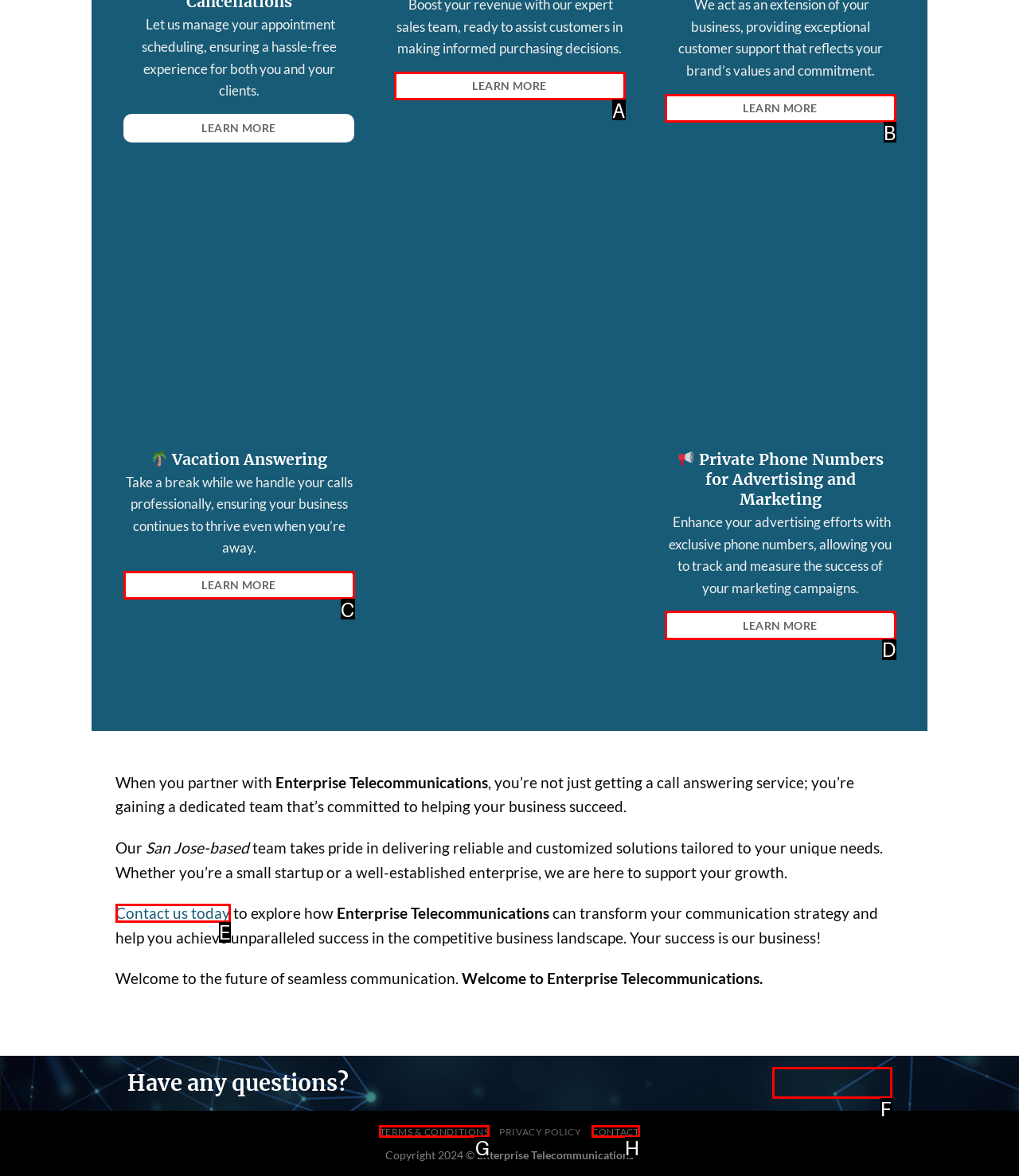Tell me which one HTML element best matches the description: Shubham Mishra Answer with the option's letter from the given choices directly.

None